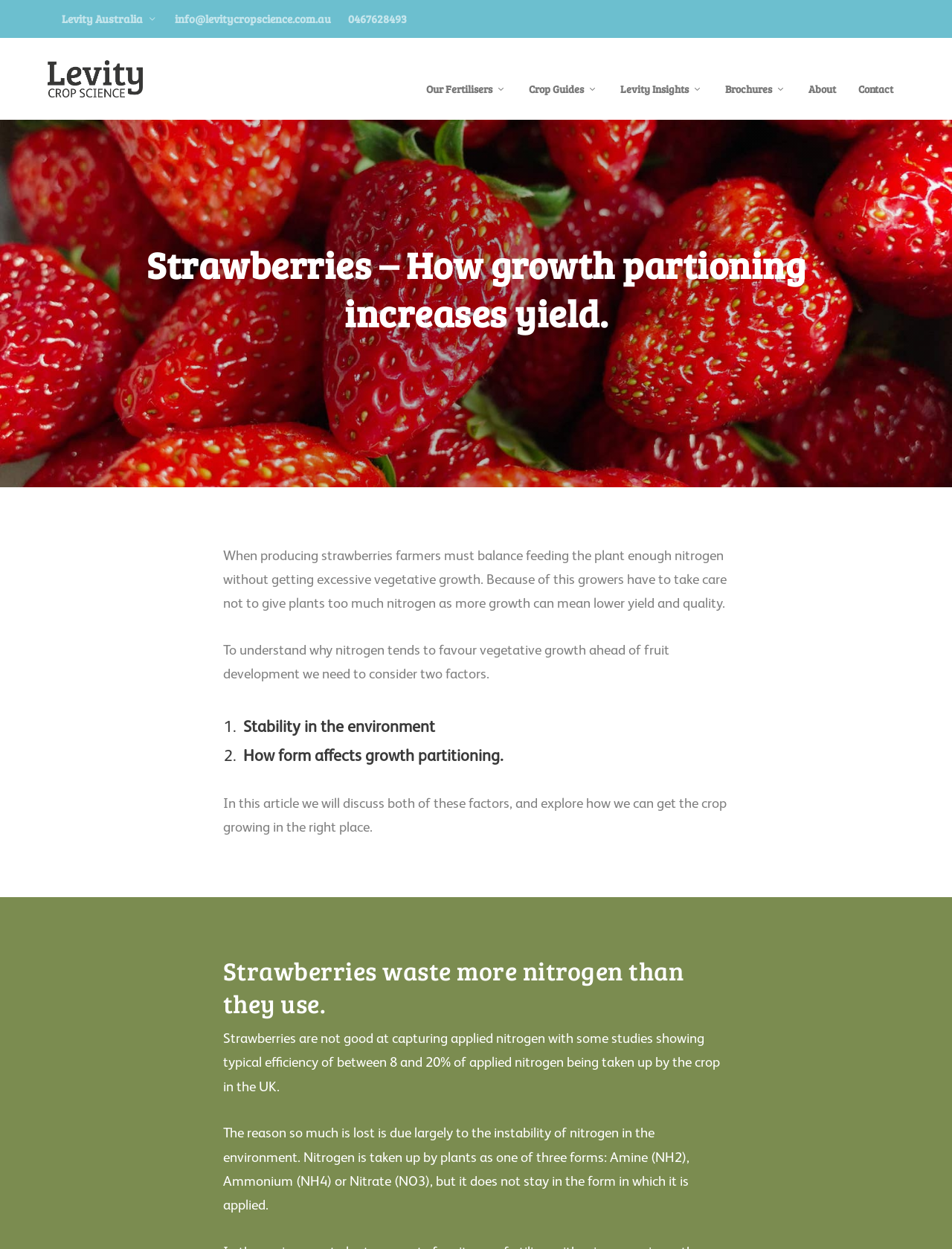What are the three forms of nitrogen taken up by plants?
Please provide a full and detailed response to the question.

According to the webpage, nitrogen is taken up by plants as one of three forms: Amine (NH2), Ammonium (NH4), or Nitrate (NO3).